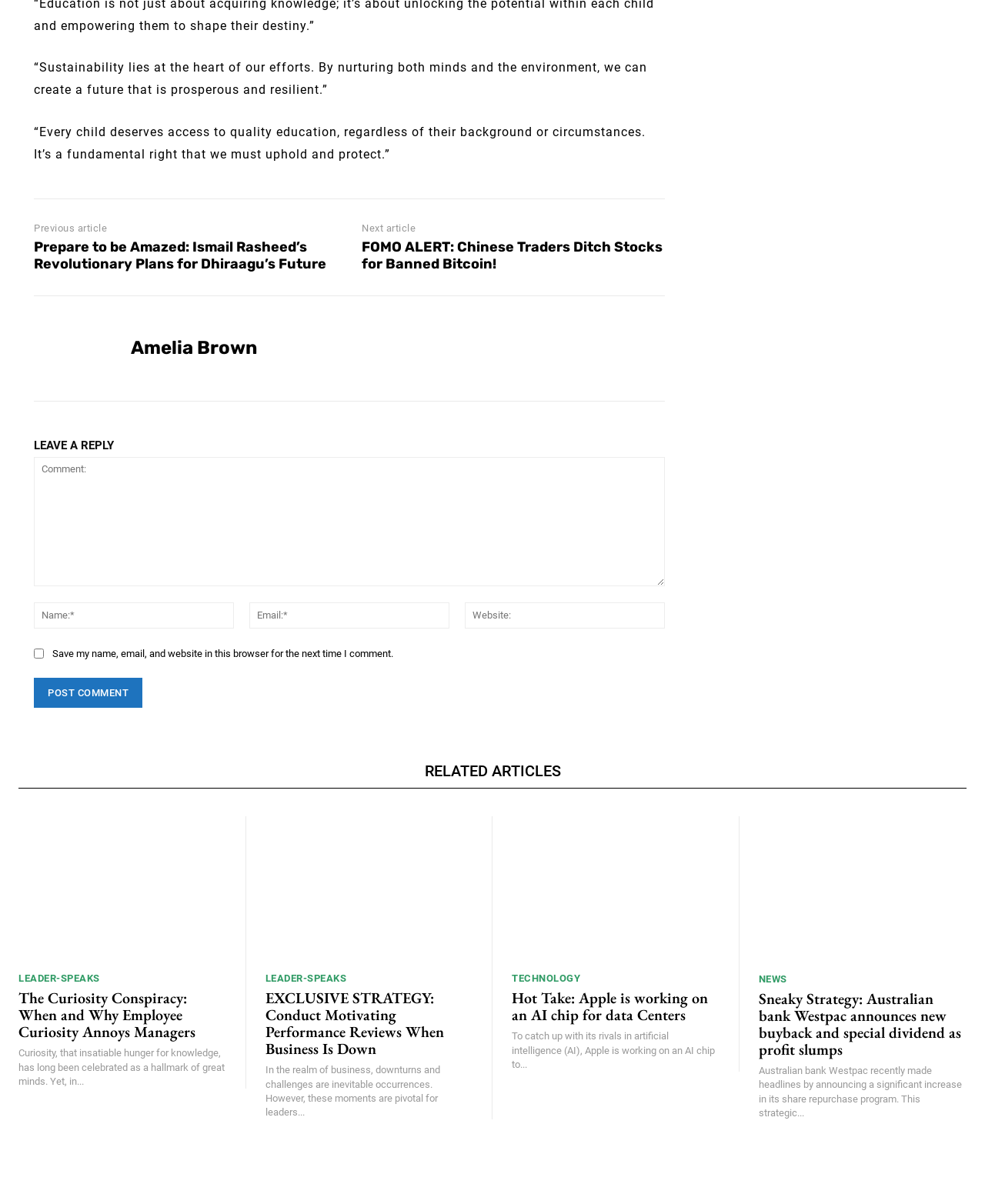Find the bounding box coordinates for the UI element that matches this description: "parent_node: Email:* name="email" placeholder="Email:*"".

[0.253, 0.501, 0.456, 0.522]